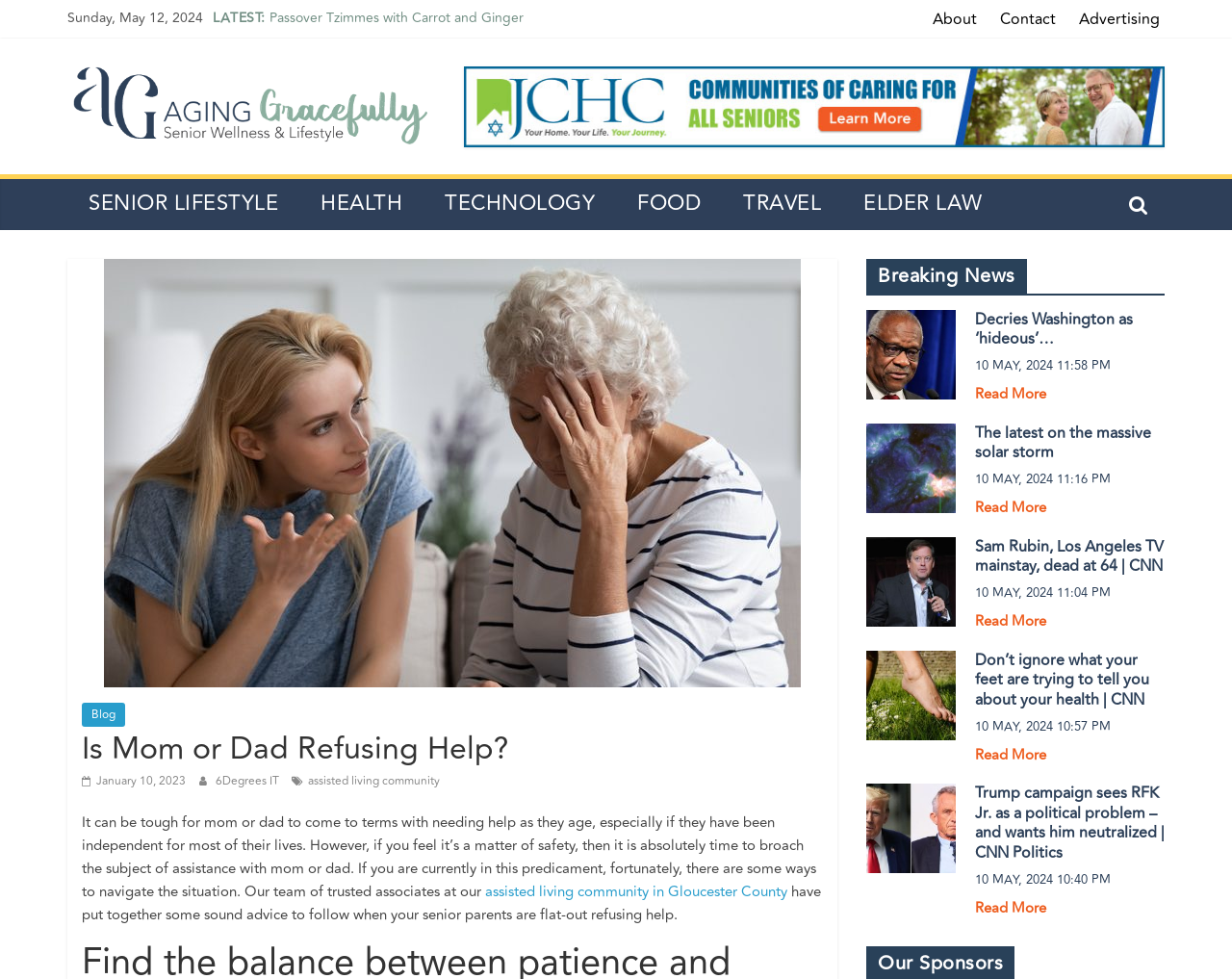Identify the bounding box coordinates of the clickable region necessary to fulfill the following instruction: "Read the blog post 'Is Mom or Dad Refusing Help?'". The bounding box coordinates should be four float numbers between 0 and 1, i.e., [left, top, right, bottom].

[0.066, 0.742, 0.668, 0.784]